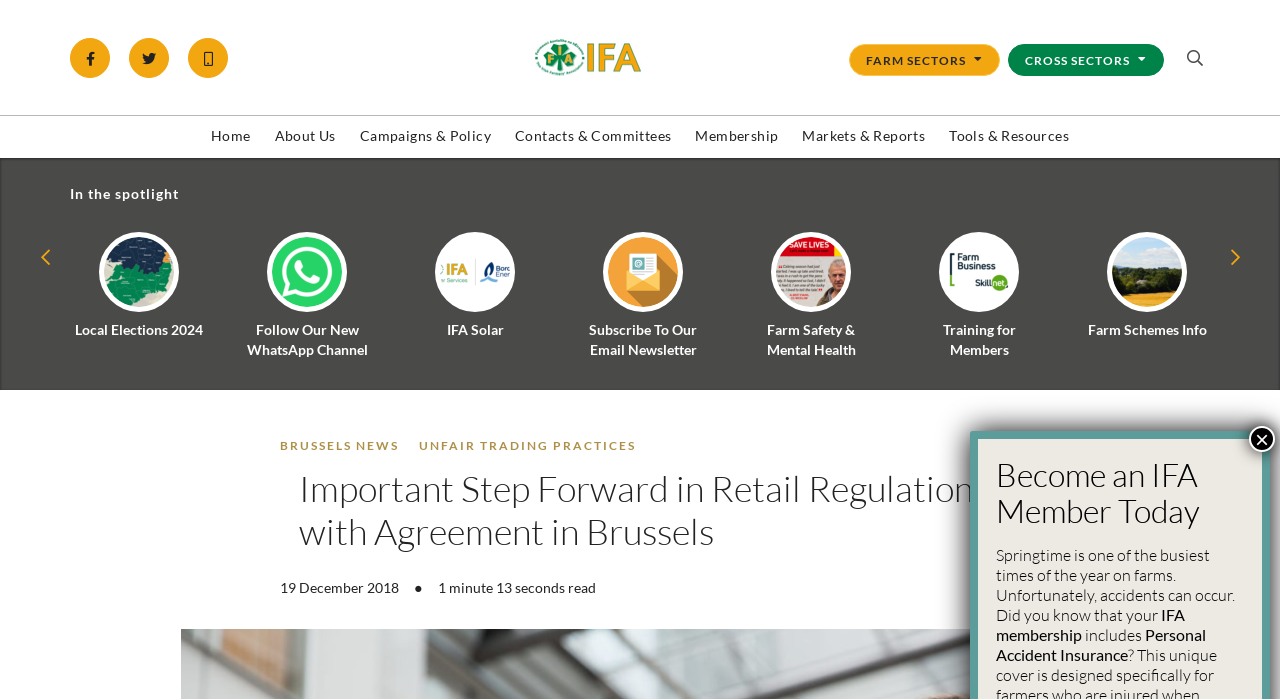Identify and extract the main heading of the webpage.

Important Step Forward in Retail Regulation with Agreement in Brussels